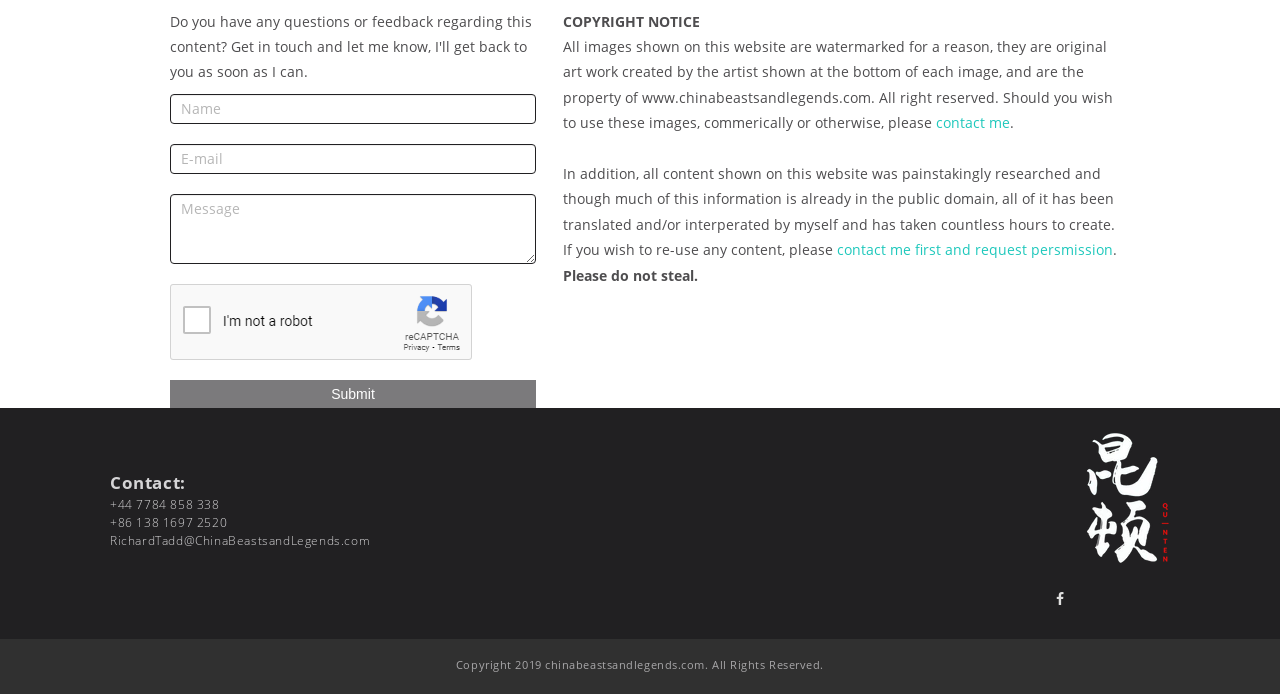Based on the image, please respond to the question with as much detail as possible:
What is the purpose of the watermarks on the images?

The purpose of the watermarks on the images is to protect the original artwork created by the artist, as stated in the copyright notice at the top of the webpage.